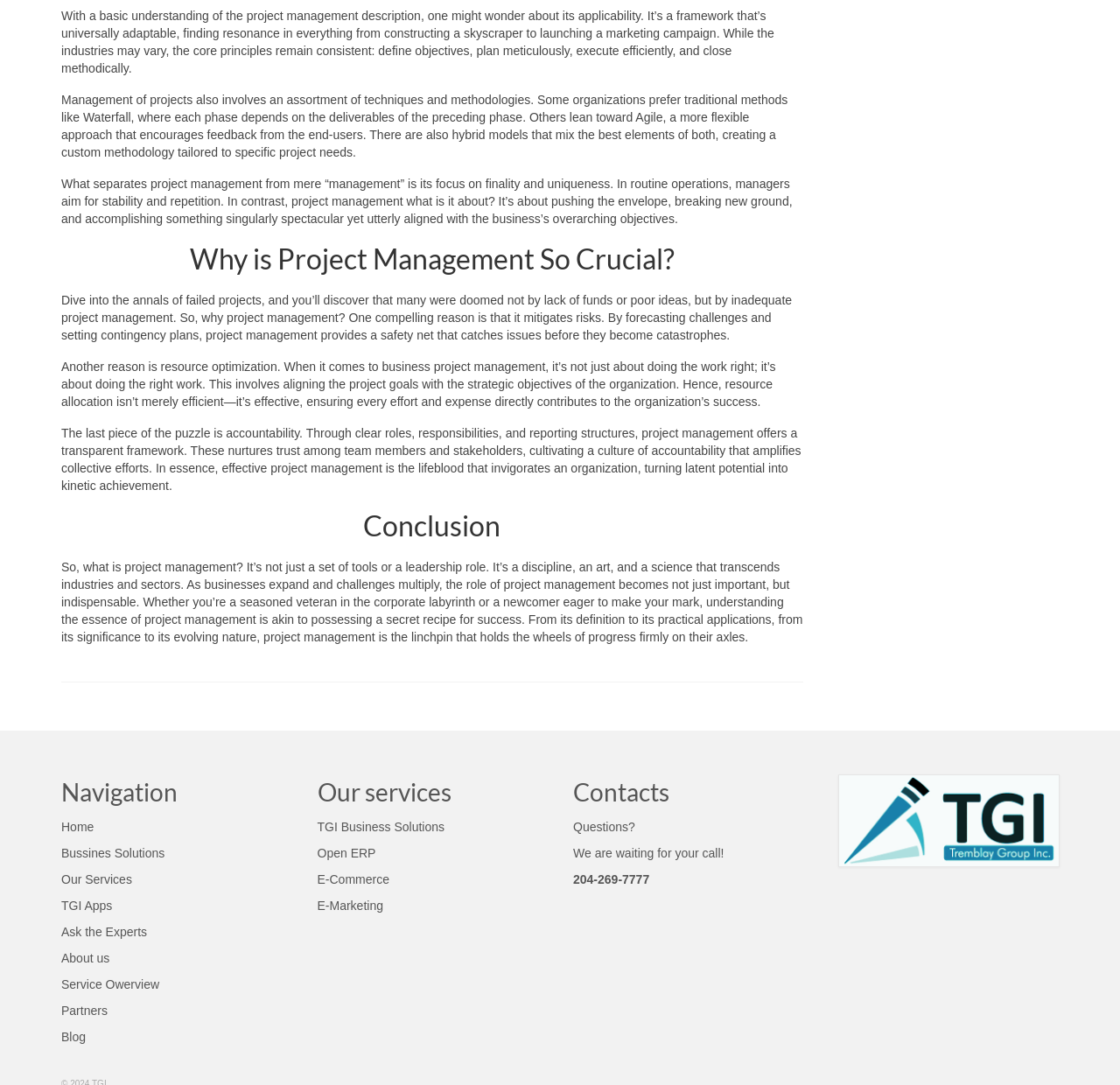Kindly determine the bounding box coordinates for the clickable area to achieve the given instruction: "Click on 'Ask the Experts'".

[0.055, 0.853, 0.131, 0.866]